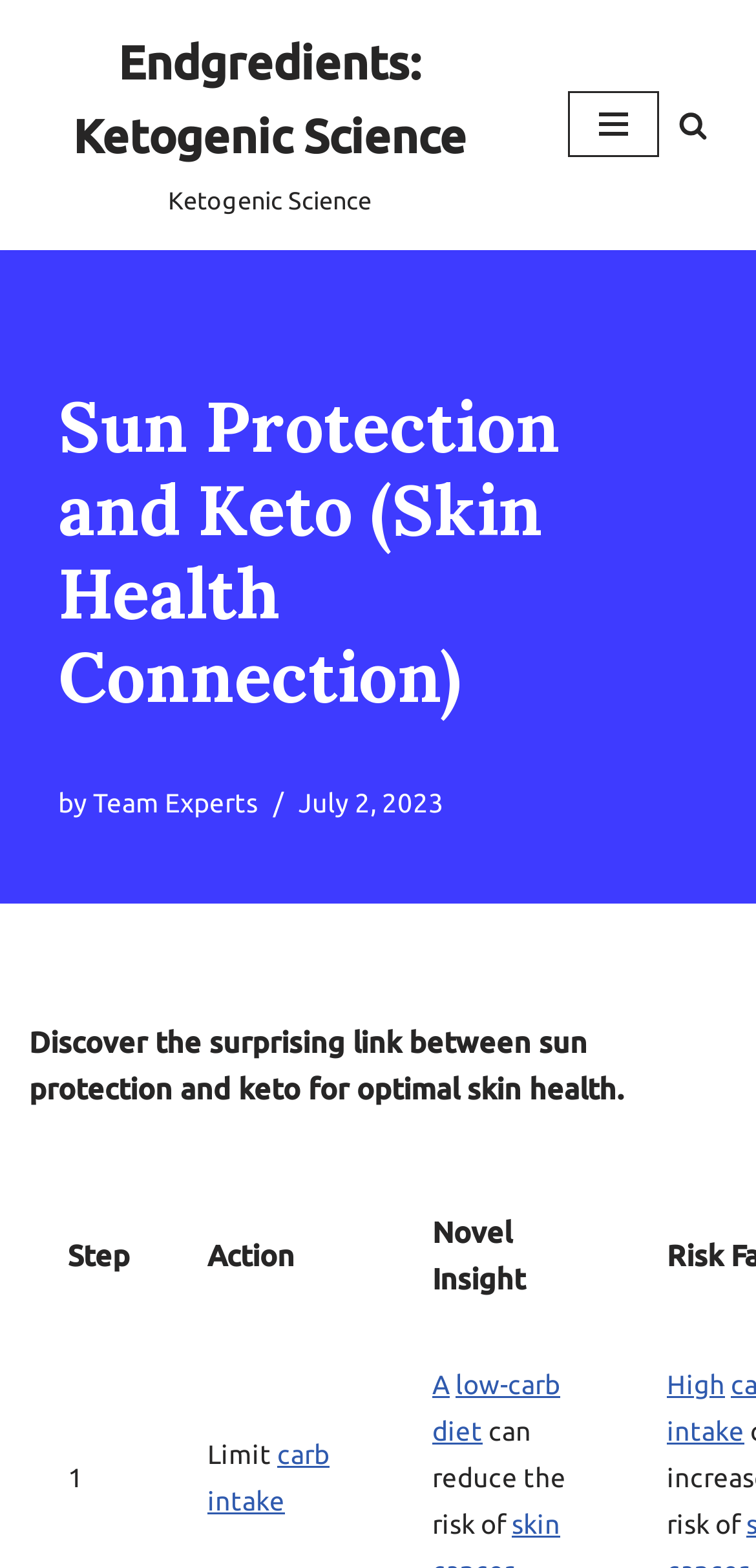Please find the bounding box coordinates of the element that must be clicked to perform the given instruction: "Read about carb". The coordinates should be four float numbers from 0 to 1, i.e., [left, top, right, bottom].

[0.367, 0.917, 0.436, 0.937]